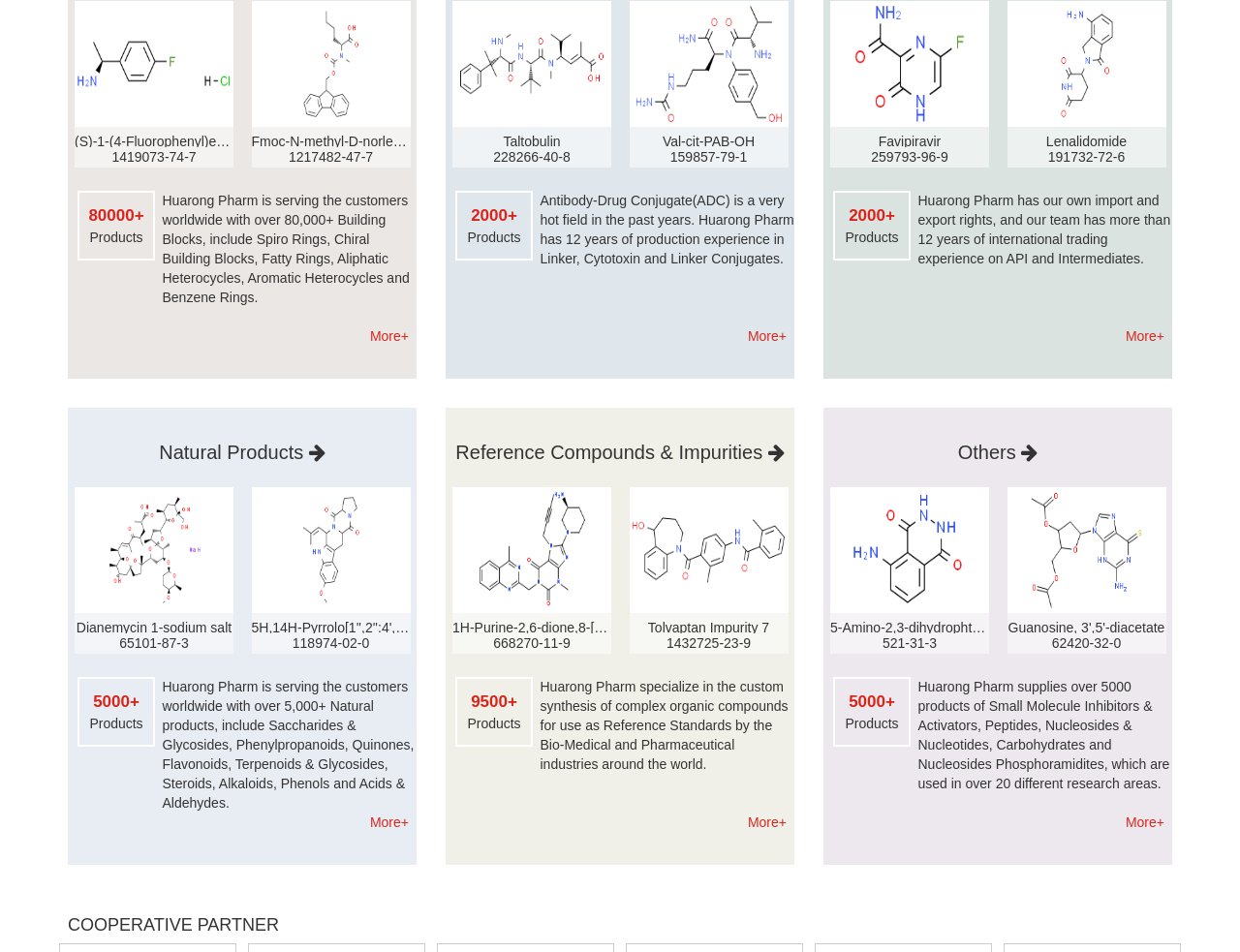Could you determine the bounding box coordinates of the clickable element to complete the instruction: "View more information about Antibody-Drug Conjugate(ADC)"? Provide the coordinates as four float numbers between 0 and 1, i.e., [left, top, right, bottom].

[0.603, 0.343, 0.634, 0.363]